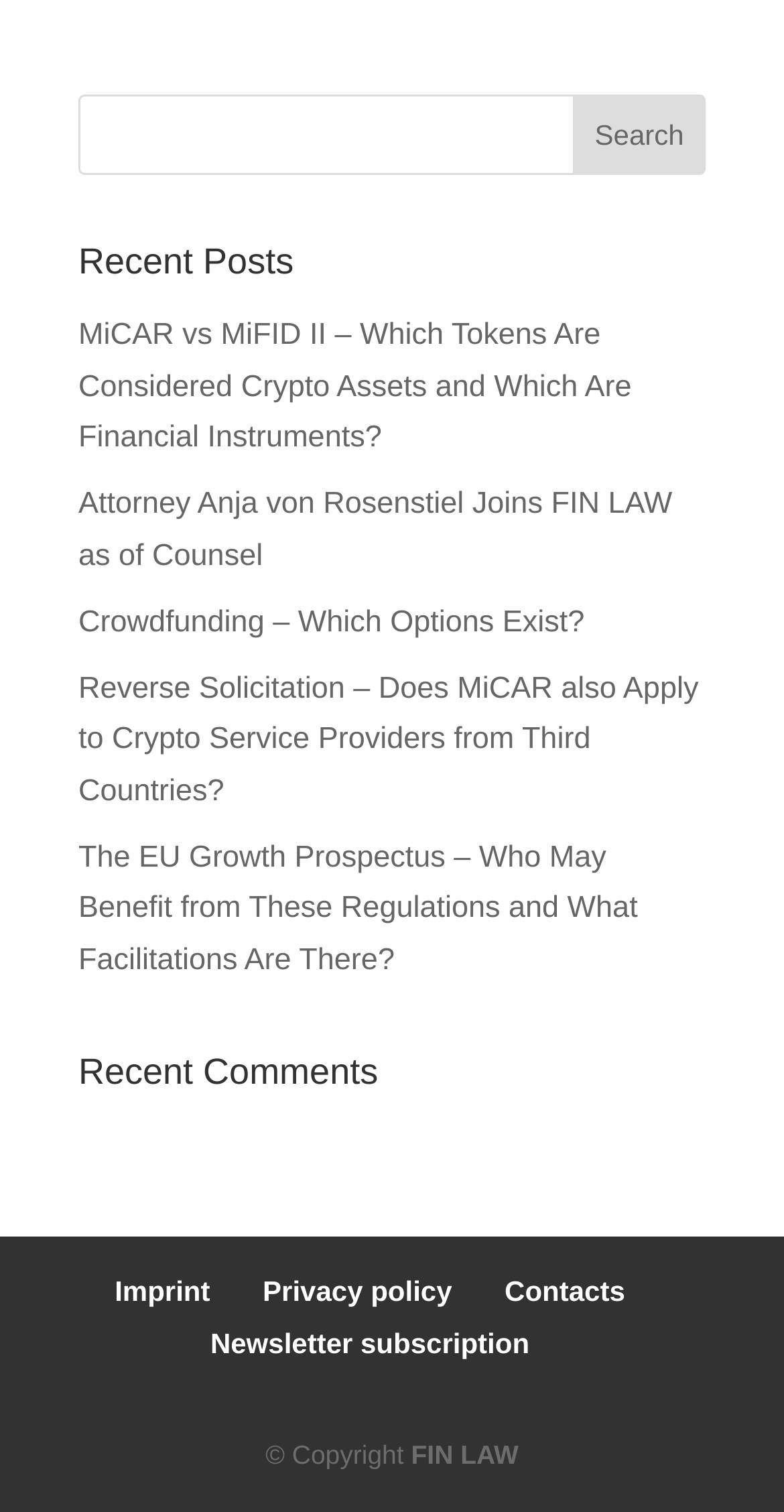Please indicate the bounding box coordinates of the element's region to be clicked to achieve the instruction: "search for something". Provide the coordinates as four float numbers between 0 and 1, i.e., [left, top, right, bottom].

[0.1, 0.063, 0.9, 0.116]